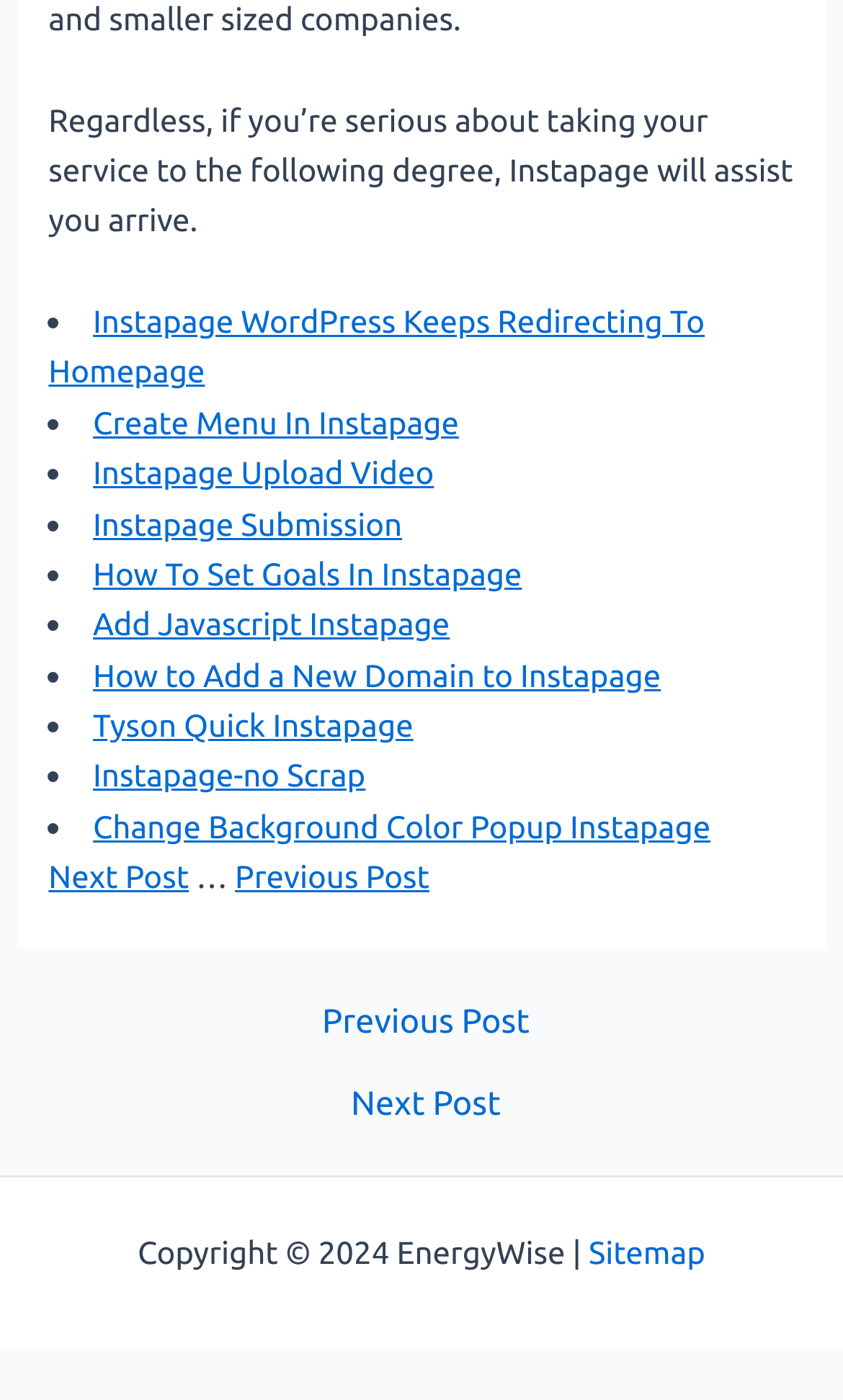Please identify the bounding box coordinates of the area that needs to be clicked to follow this instruction: "Click on 'Previous Post'".

[0.025, 0.718, 0.985, 0.742]